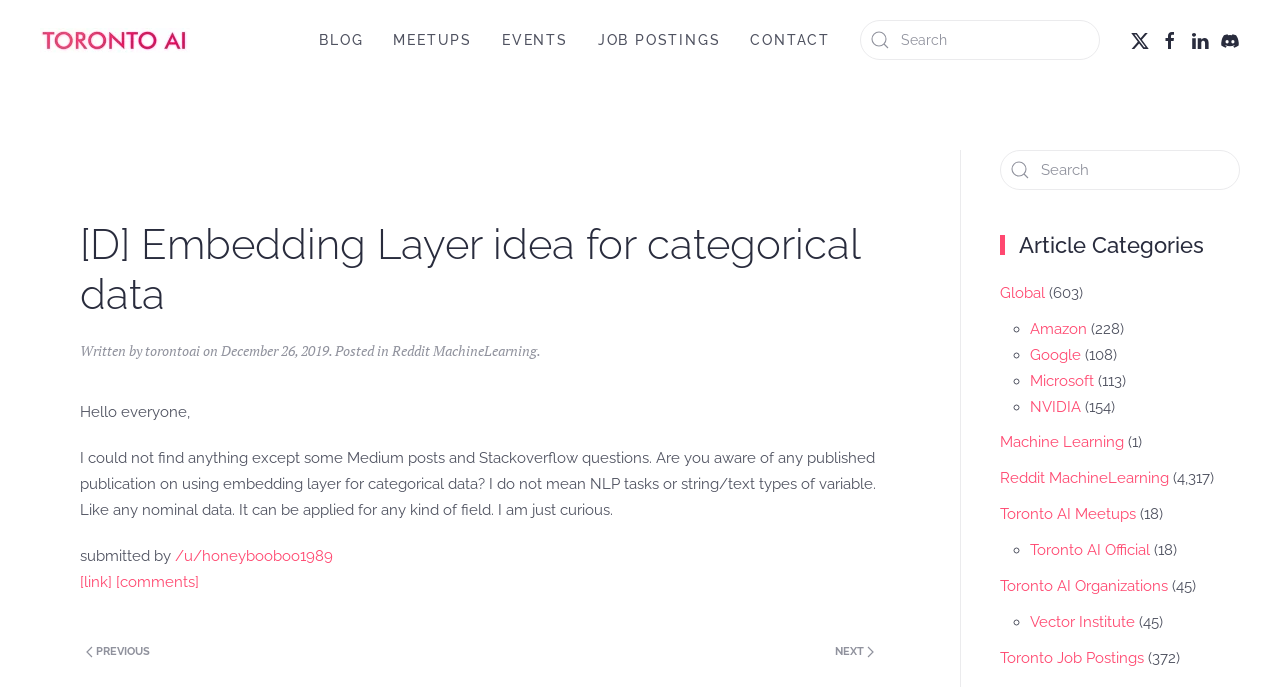What is the name of the meetup group?
Please use the image to provide an in-depth answer to the question.

I found the answer by looking at the top of the webpage, where it says '[D] Embedding Layer idea for categorical data – Toronto AI Meetup'. The meetup group name is 'Toronto AI Meetup'.